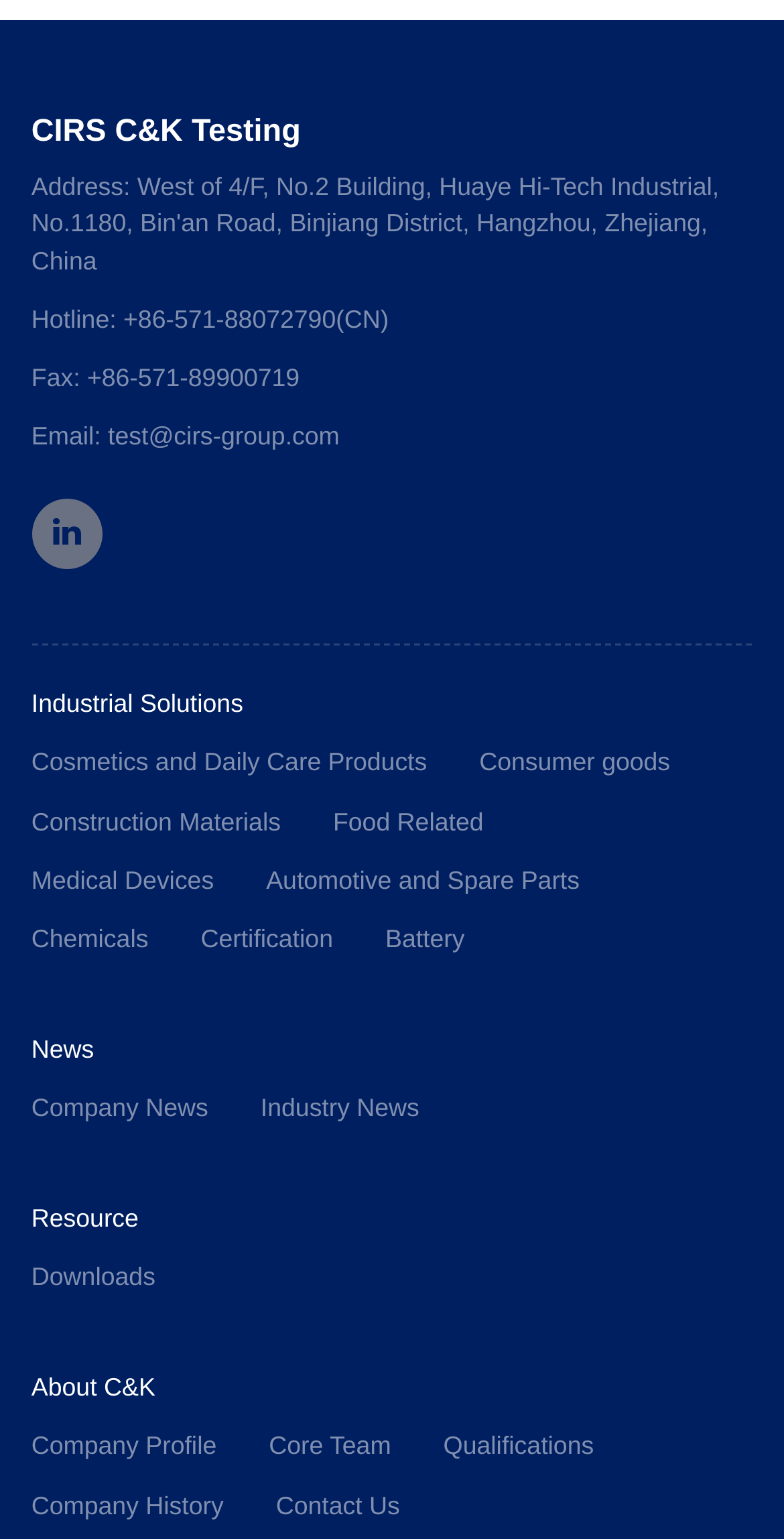What is the hotline number?
Can you give a detailed and elaborate answer to the question?

The hotline number can be found in the top section of the webpage, where it is written as 'Hotline: +86-571-88072790(CN)'.